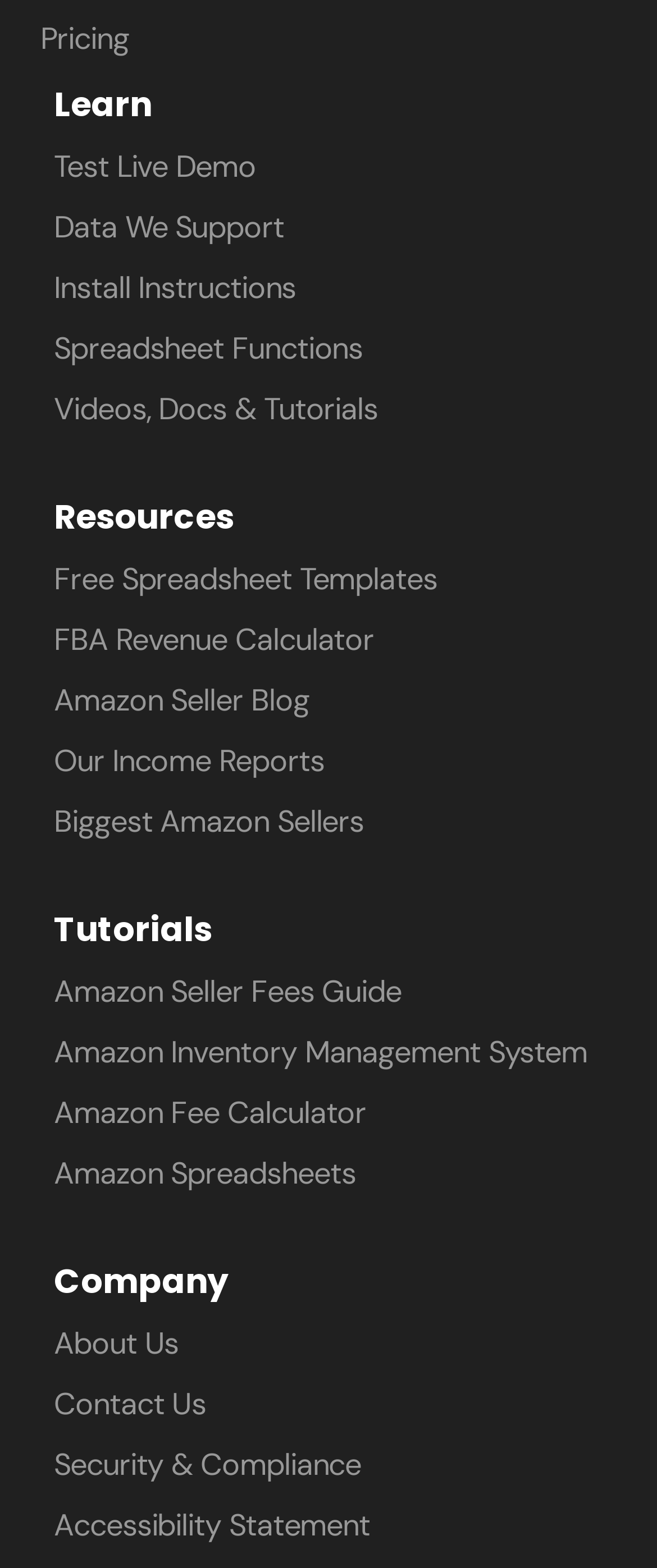Identify the bounding box coordinates of the region I need to click to complete this instruction: "Read about the company".

[0.082, 0.8, 0.918, 0.833]